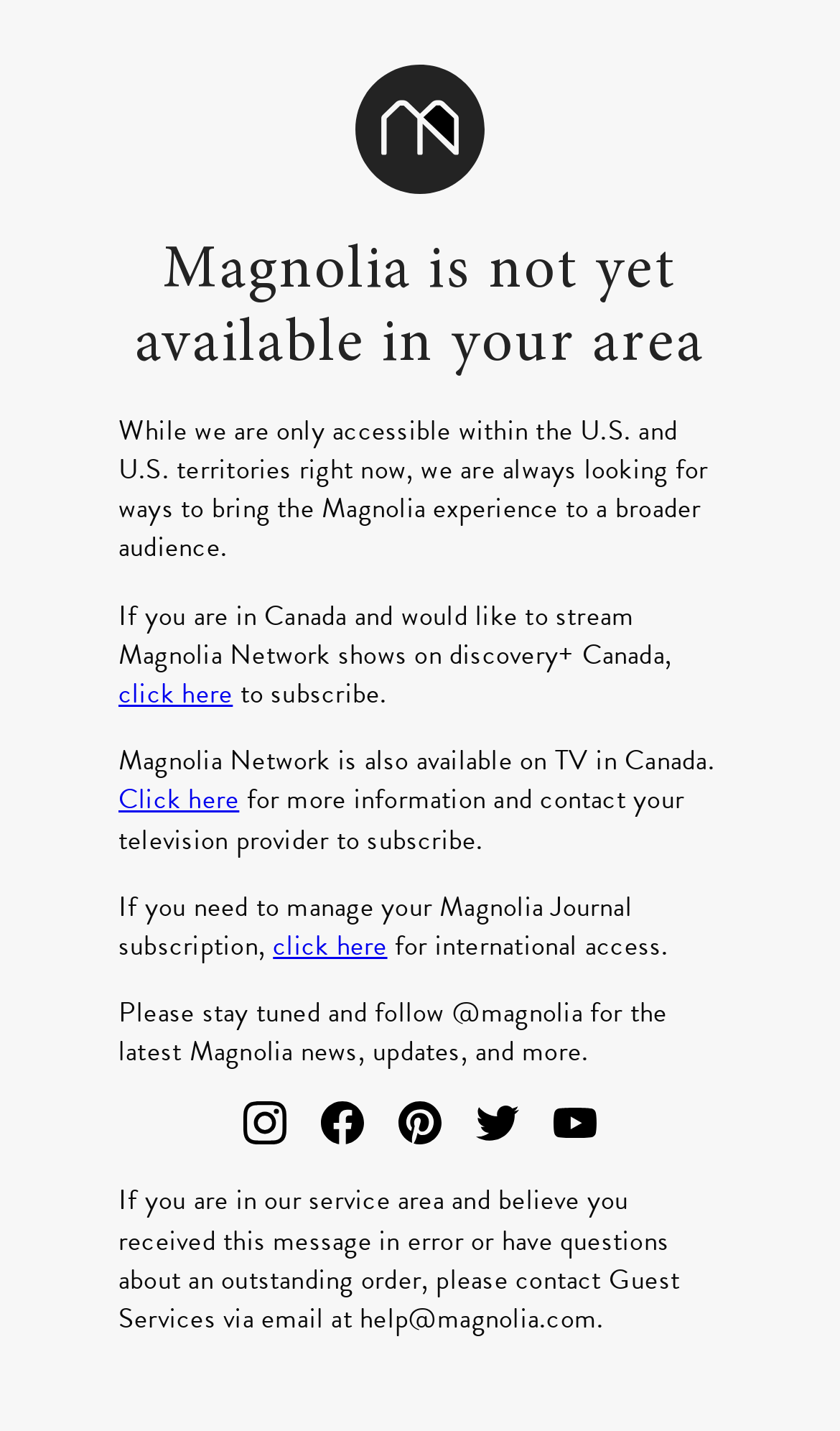Provide an in-depth caption for the elements present on the webpage.

The webpage appears to be a informational page about Magnolia Network's availability. At the top, there is a prominent image taking up about a quarter of the screen. Below the image, there is a notice stating "Magnolia is not yet available in your area" in a relatively large font size. 

Following this notice, there is a paragraph of text explaining that Magnolia Network is currently only accessible within the U.S. and U.S. territories, but they are working to expand their reach. 

Below this paragraph, there are two sections of text and links. The first section is for users in Canada, providing information on how to stream Magnolia Network shows on discovery+ Canada and how to subscribe to Magnolia Network on TV in Canada. The second section is for users who need to manage their Magnolia Journal subscription or access Magnolia content internationally.

Further down the page, there is a call to action to follow Magnolia's social media accounts for the latest news and updates. This section features four buttons with corresponding images for Instagram, Facebook, Pinterest, and Twitter, as well as a button for Youtube.

At the very bottom of the page, there is a section of text providing contact information for Guest Services via email, in case users have questions or concerns about their service area or outstanding orders.